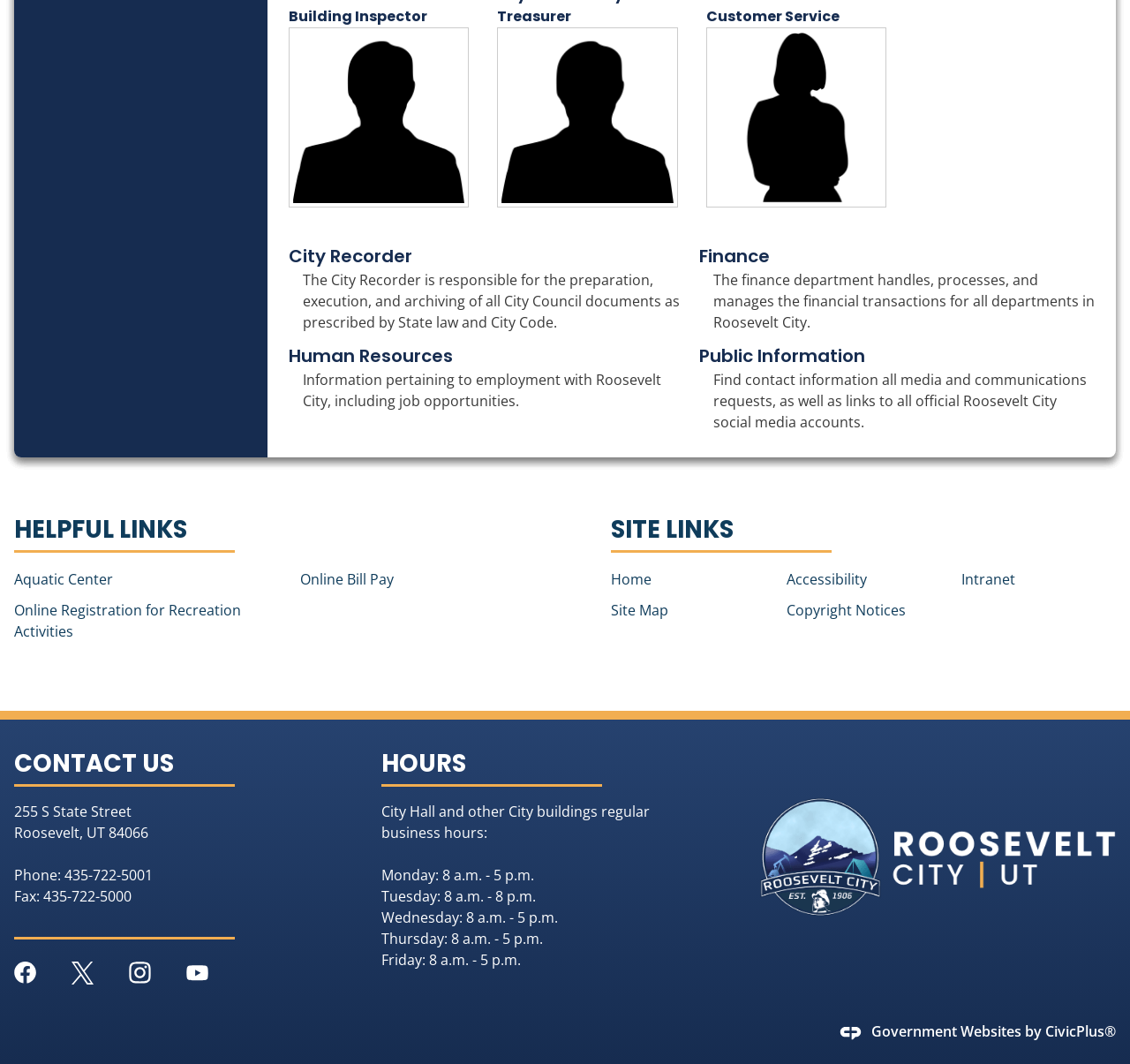Locate the bounding box coordinates of the clickable part needed for the task: "Contact us via phone".

[0.057, 0.813, 0.135, 0.832]